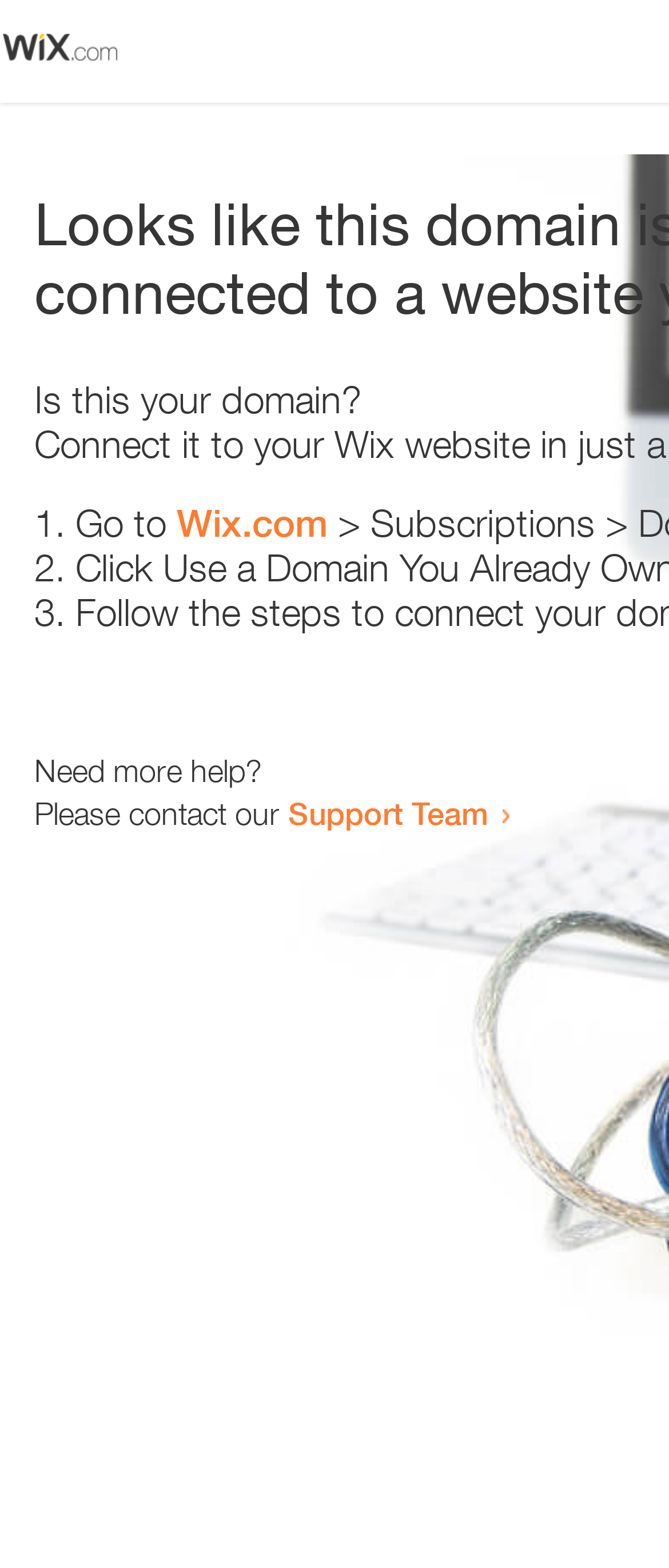What is the link text in the second list item?
Refer to the screenshot and answer in one word or phrase.

Wix.com